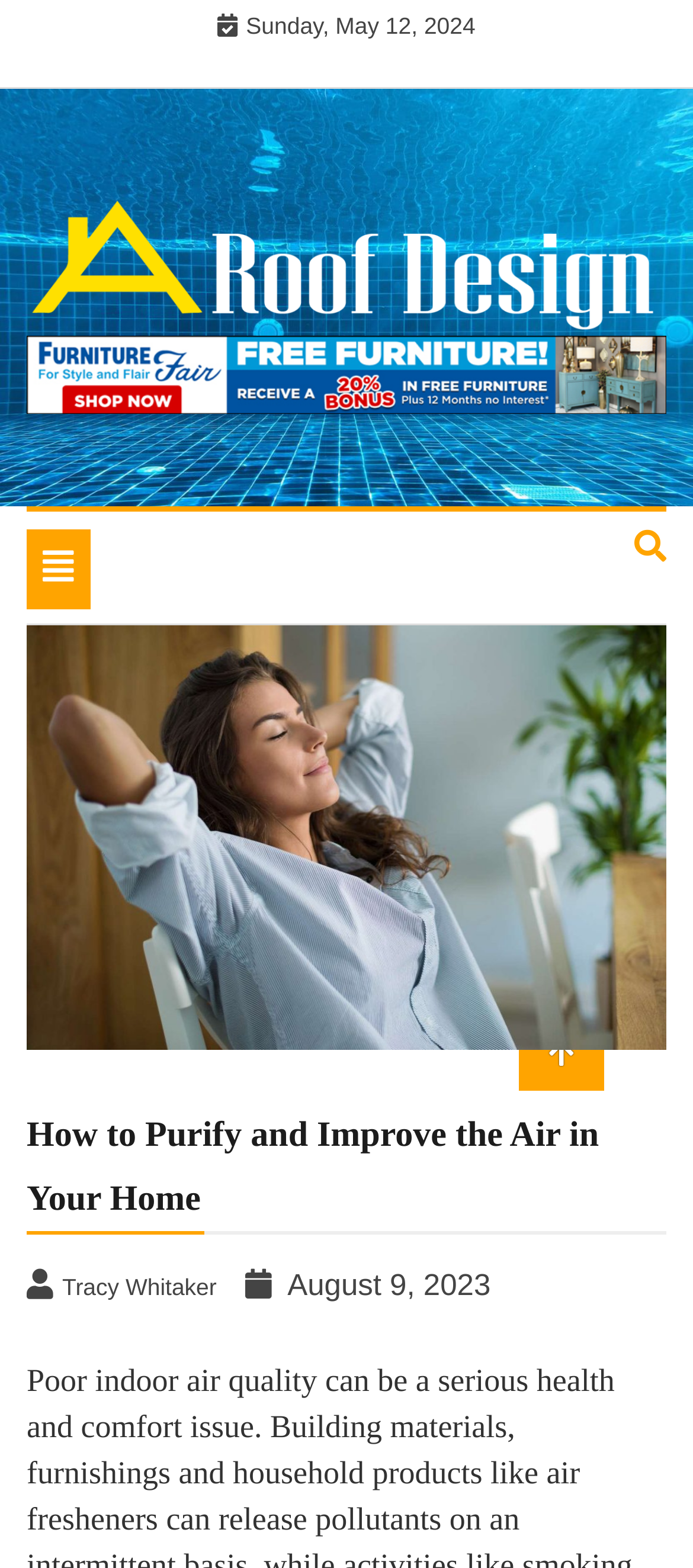How many navigation links are there at the top of the webpage?
Answer the question in as much detail as possible.

I counted the number of link elements at the top of the webpage and found two links: one with an empty text and another with the text 'A Roof Design'.